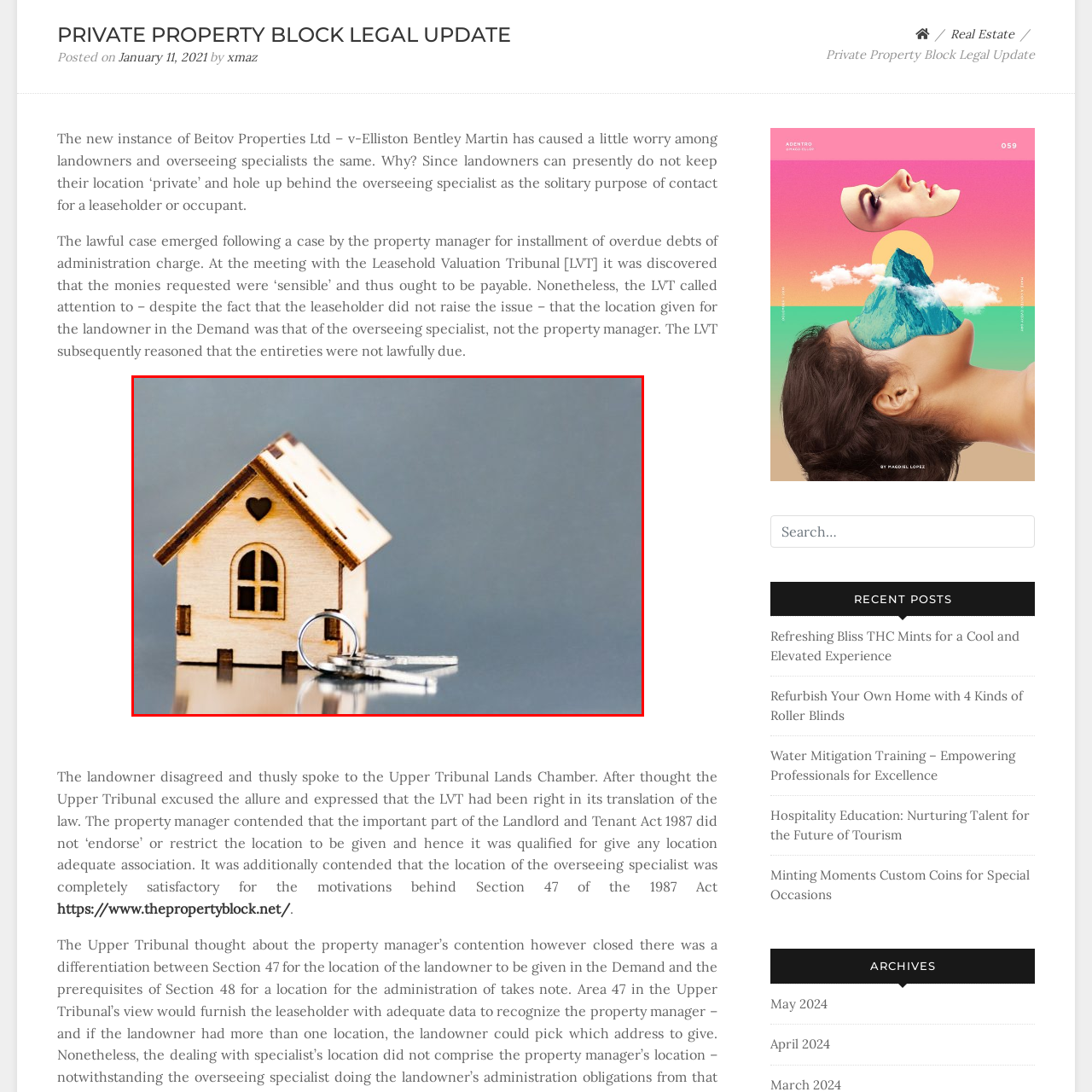Look at the image inside the red boundary and respond to the question with a single word or phrase: What is the background of the image?

Dark surface